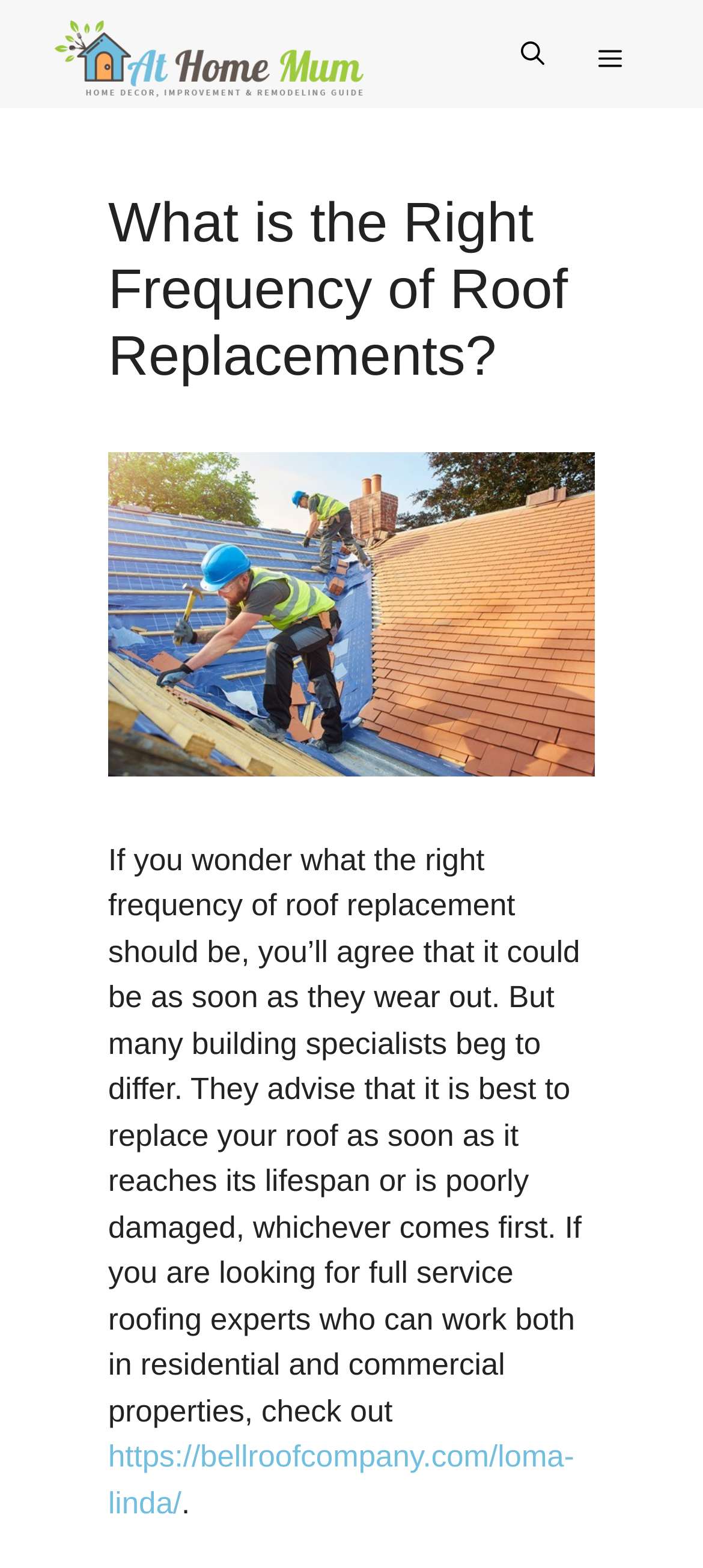Using the provided element description: "University Specialization Diploma", identify the bounding box coordinates. The coordinates should be four floats between 0 and 1 in the order [left, top, right, bottom].

None